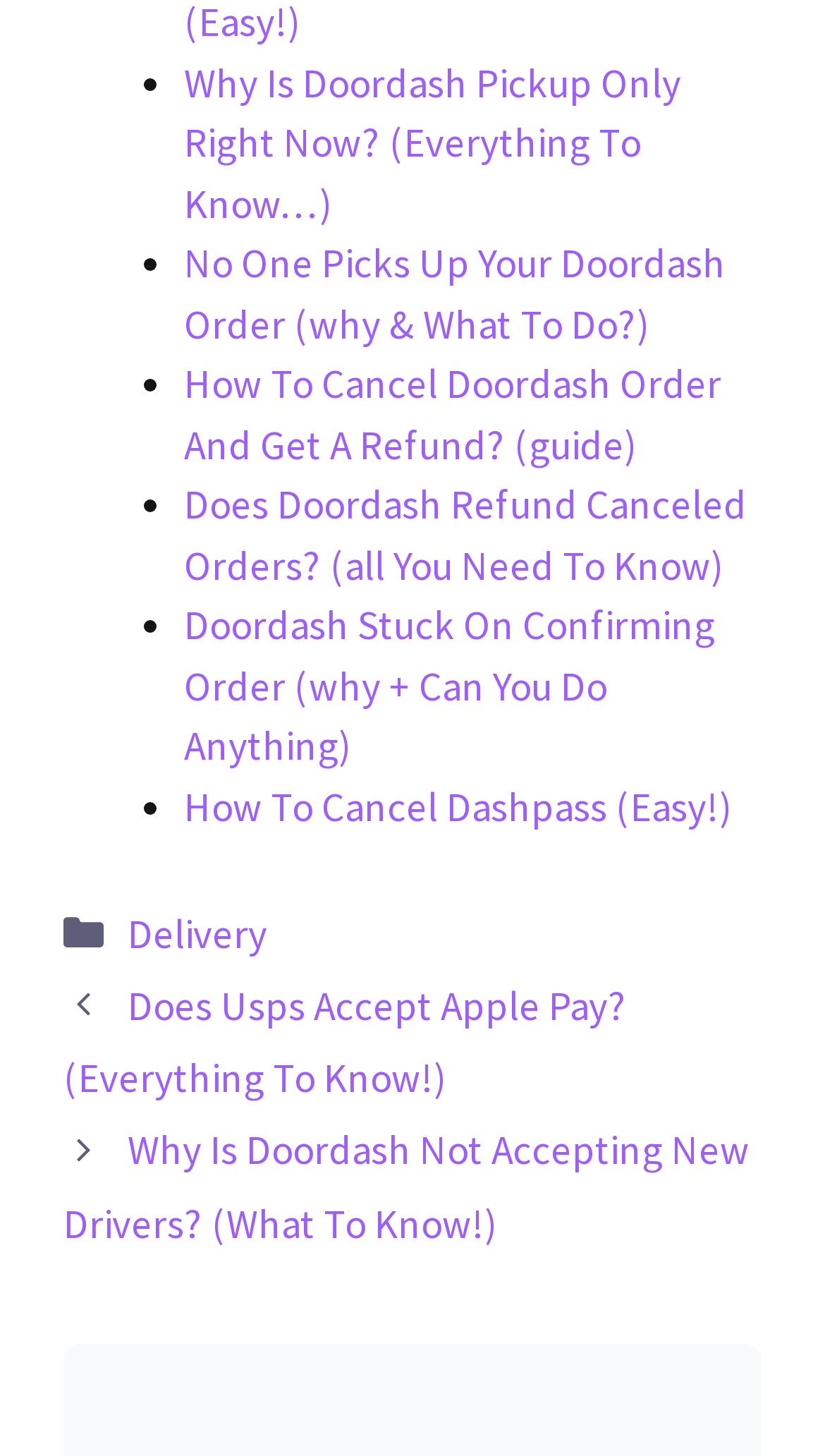Please find the bounding box coordinates of the element that must be clicked to perform the given instruction: "View 'Categories'". The coordinates should be four float numbers from 0 to 1, i.e., [left, top, right, bottom].

[0.152, 0.618, 0.373, 0.652]